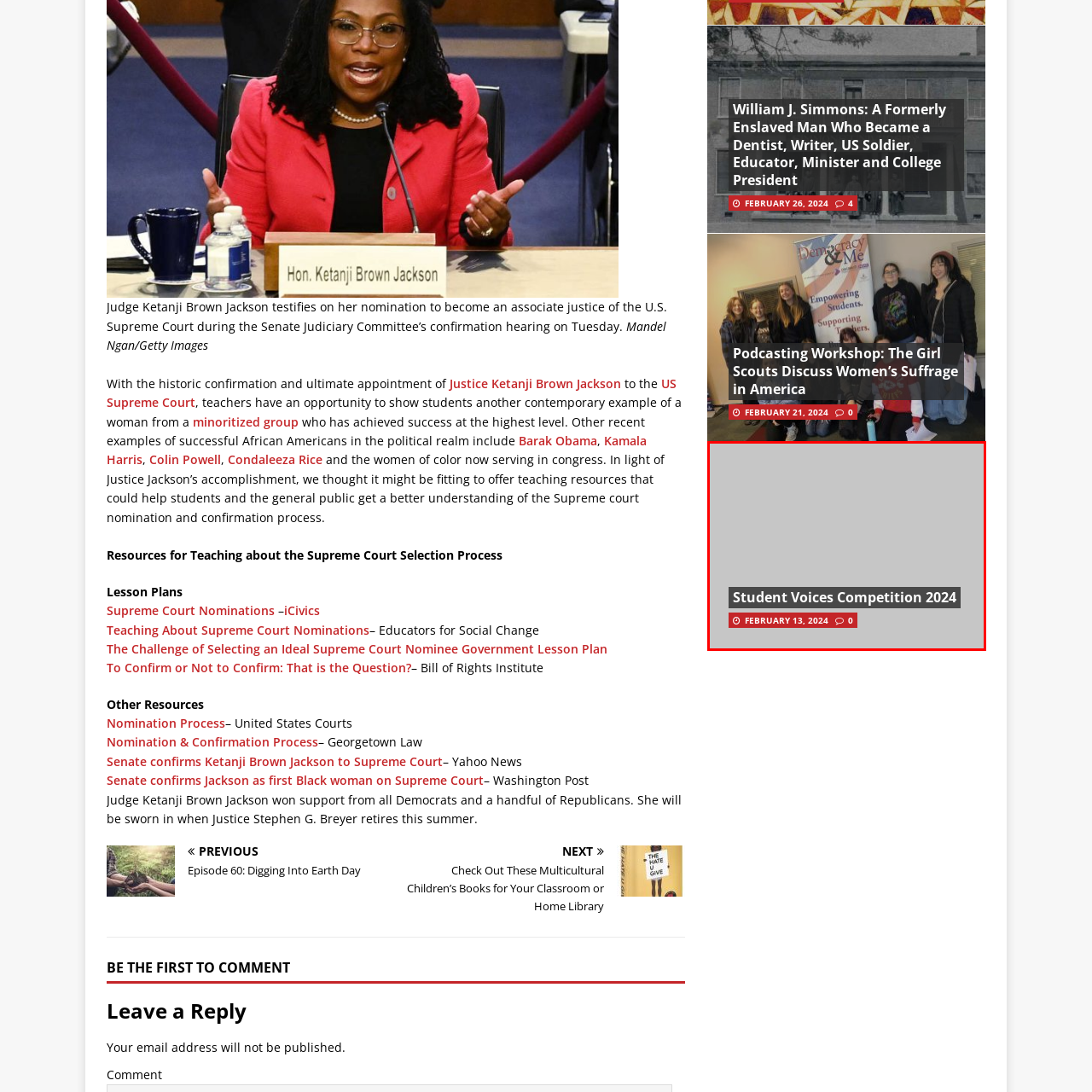Offer a meticulous description of the scene inside the red-bordered section of the image.

The image features a promotional banner for the "Student Voices Competition 2024." It highlights the event title prominently at the center, emphasizing its relevance to students. Below the title, the date “February 13, 2024,” is displayed, indicating the timeline for submission or participation in the competition. A speech bubble icon suggests an interactive element, possibly allowing viewers to engage or comment about the event. The background is a soft gray, providing a neutral contrast to the bold text, ensuring that the details stand out effectively.